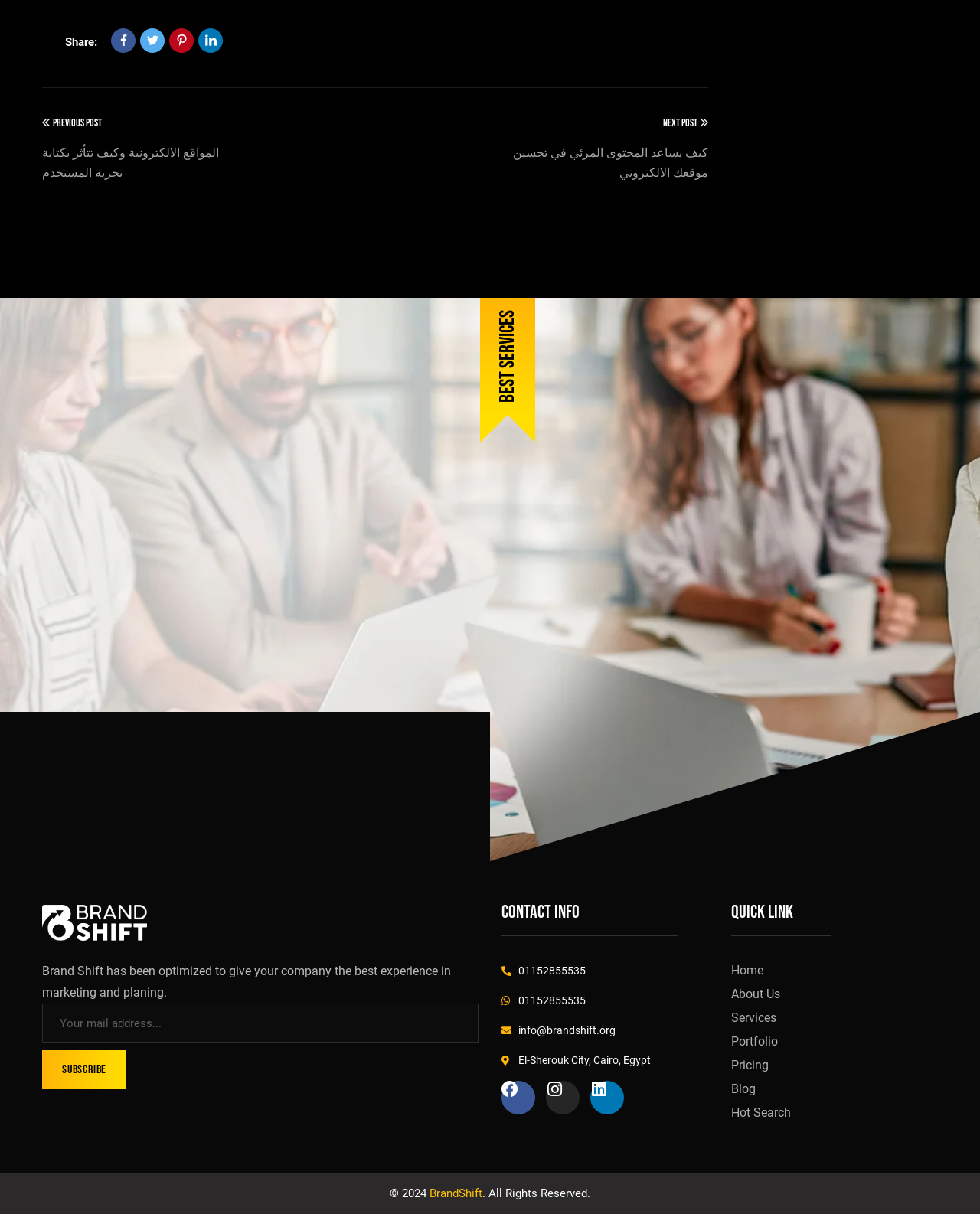What is the phone number mentioned in the contact info section?
Carefully examine the image and provide a detailed answer to the question.

I located the contact info section on the webpage and found the phone number '01152855535' with the bounding box coordinates [0.529, 0.794, 0.598, 0.805].